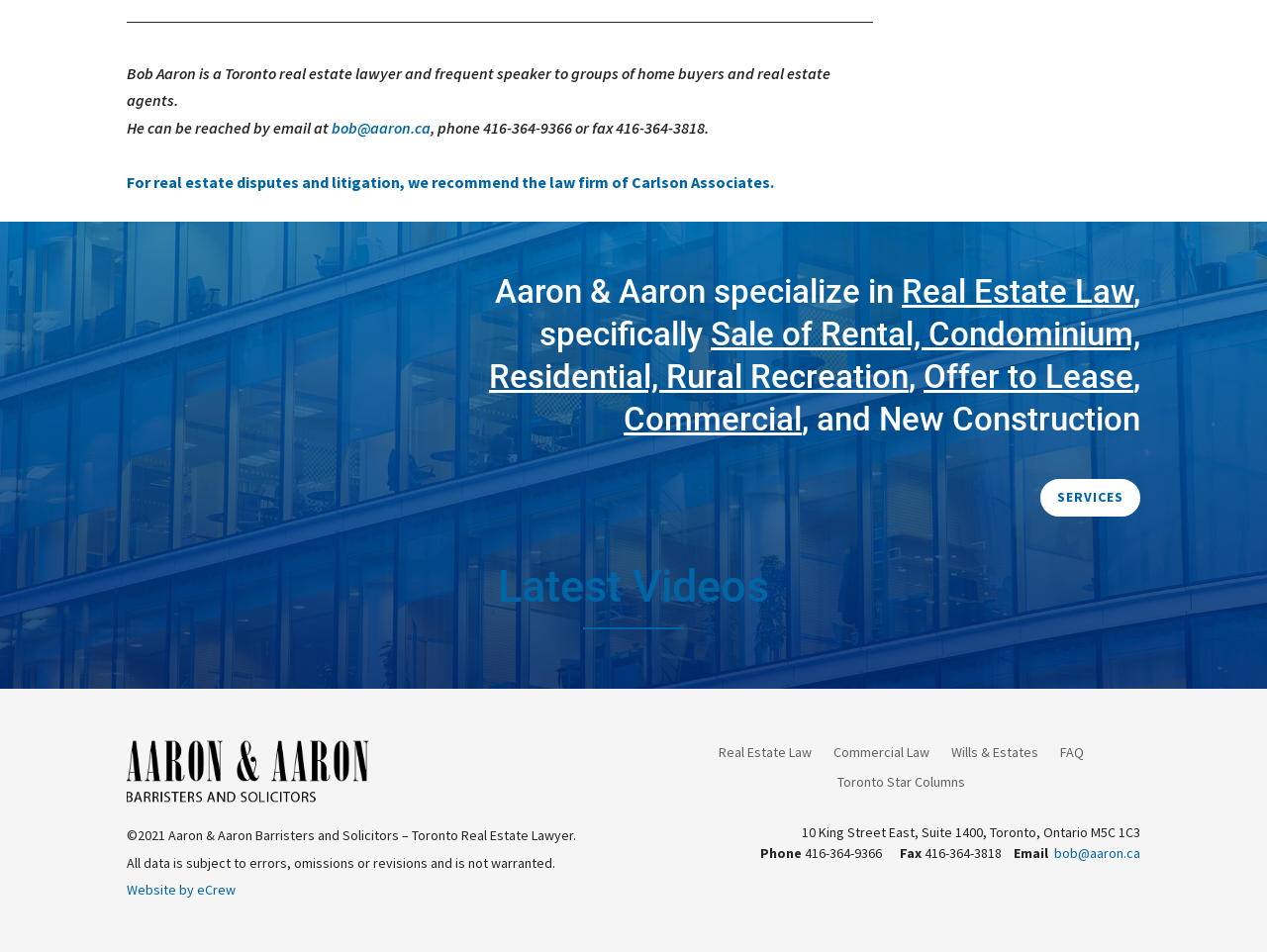What is Bob Aaron's profession?
Using the image provided, answer with just one word or phrase.

Real estate lawyer